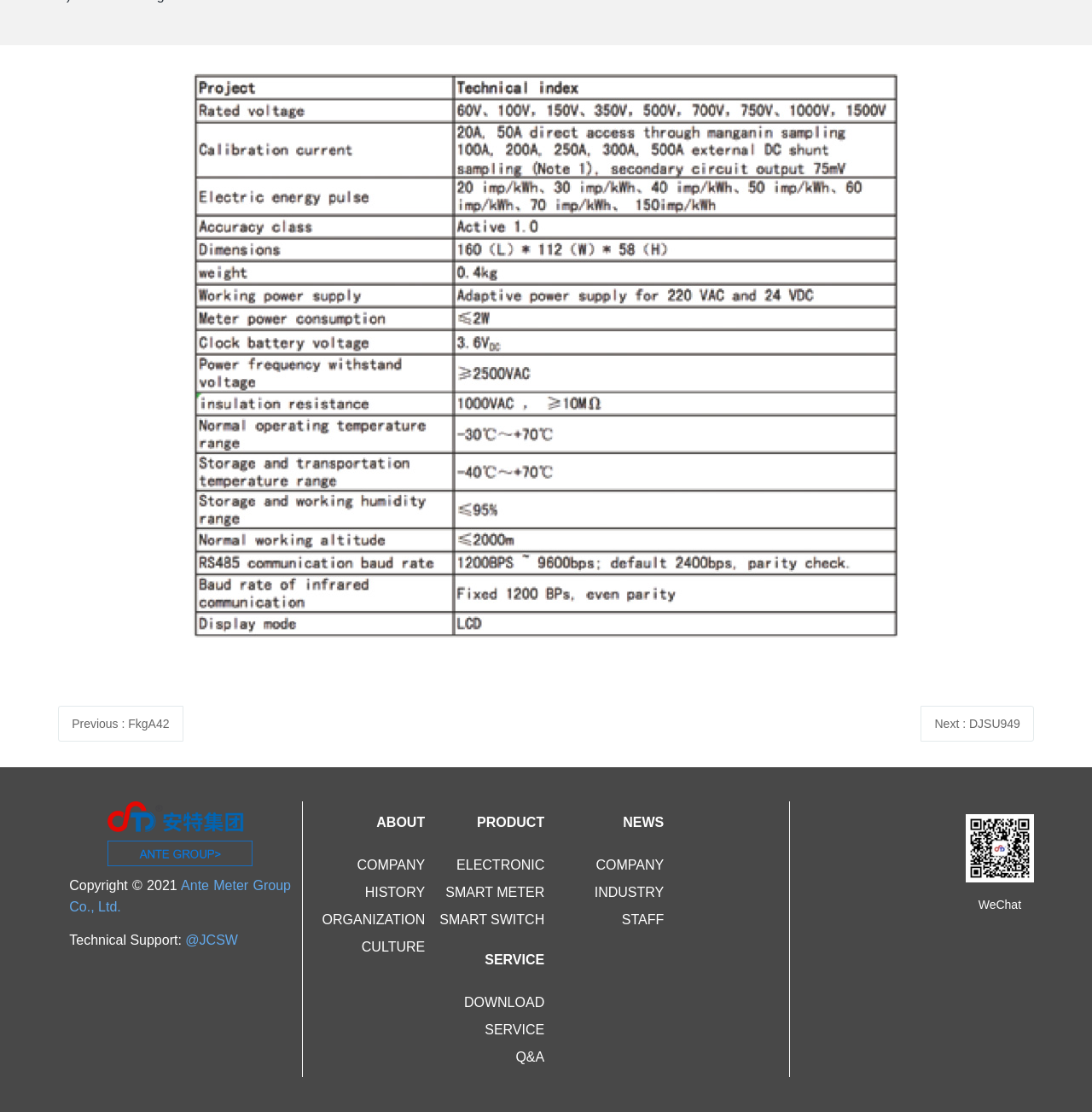What type of products does the company offer?
Using the details from the image, give an elaborate explanation to answer the question.

The company offers various products, which are categorized under the 'PRODUCT' section. The products listed include 'ELECTRONIC POWER METER', 'SMART METER', and 'SMART SWITCH', indicating that the company specializes in metering and switching products.